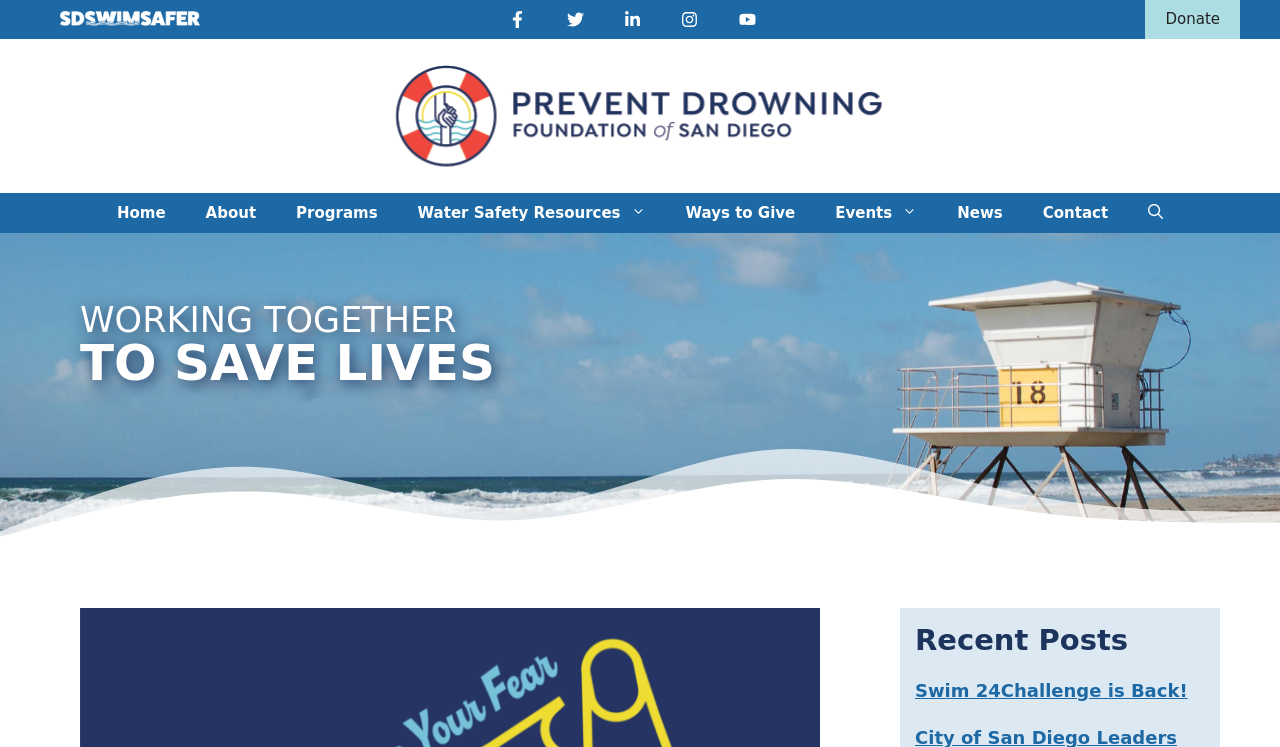Determine the bounding box coordinates of the clickable region to execute the instruction: "Read the Recent Posts". The coordinates should be four float numbers between 0 and 1, denoted as [left, top, right, bottom].

[0.715, 0.833, 0.941, 0.88]